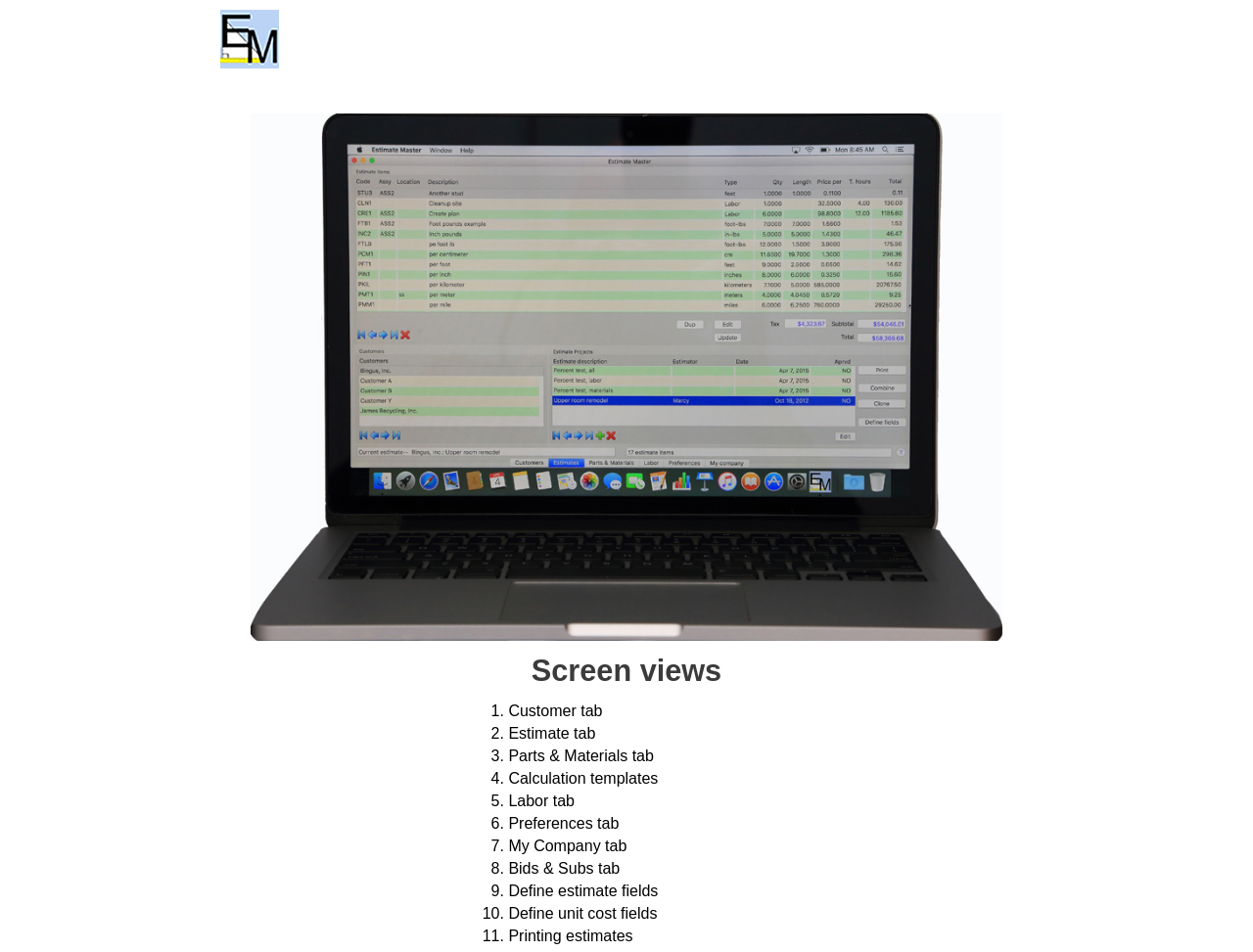Kindly respond to the following question with a single word or a brief phrase: 
What is the purpose of the 'Define estimate fields' tab?

To define estimate fields